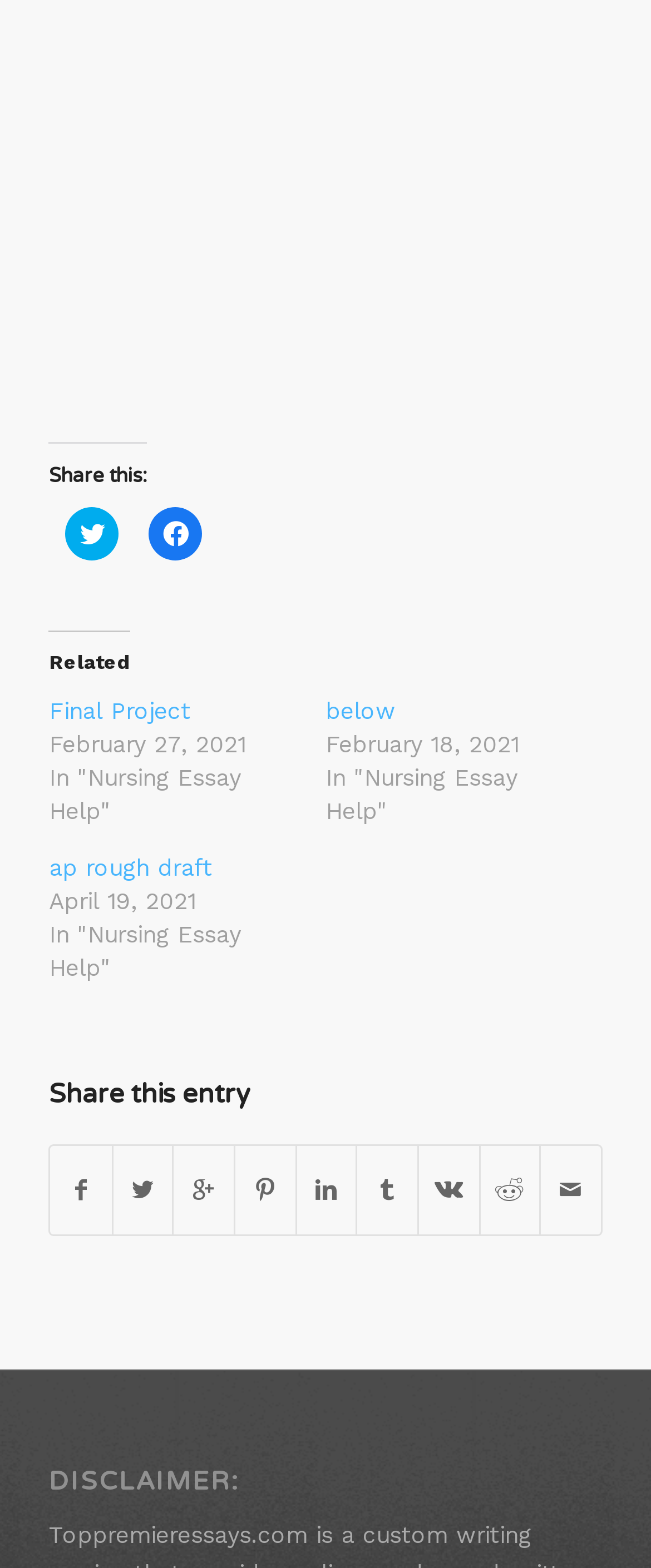Determine the bounding box coordinates for the clickable element to execute this instruction: "Share this entry on Facebook". Provide the coordinates as four float numbers between 0 and 1, i.e., [left, top, right, bottom].

[0.229, 0.324, 0.311, 0.358]